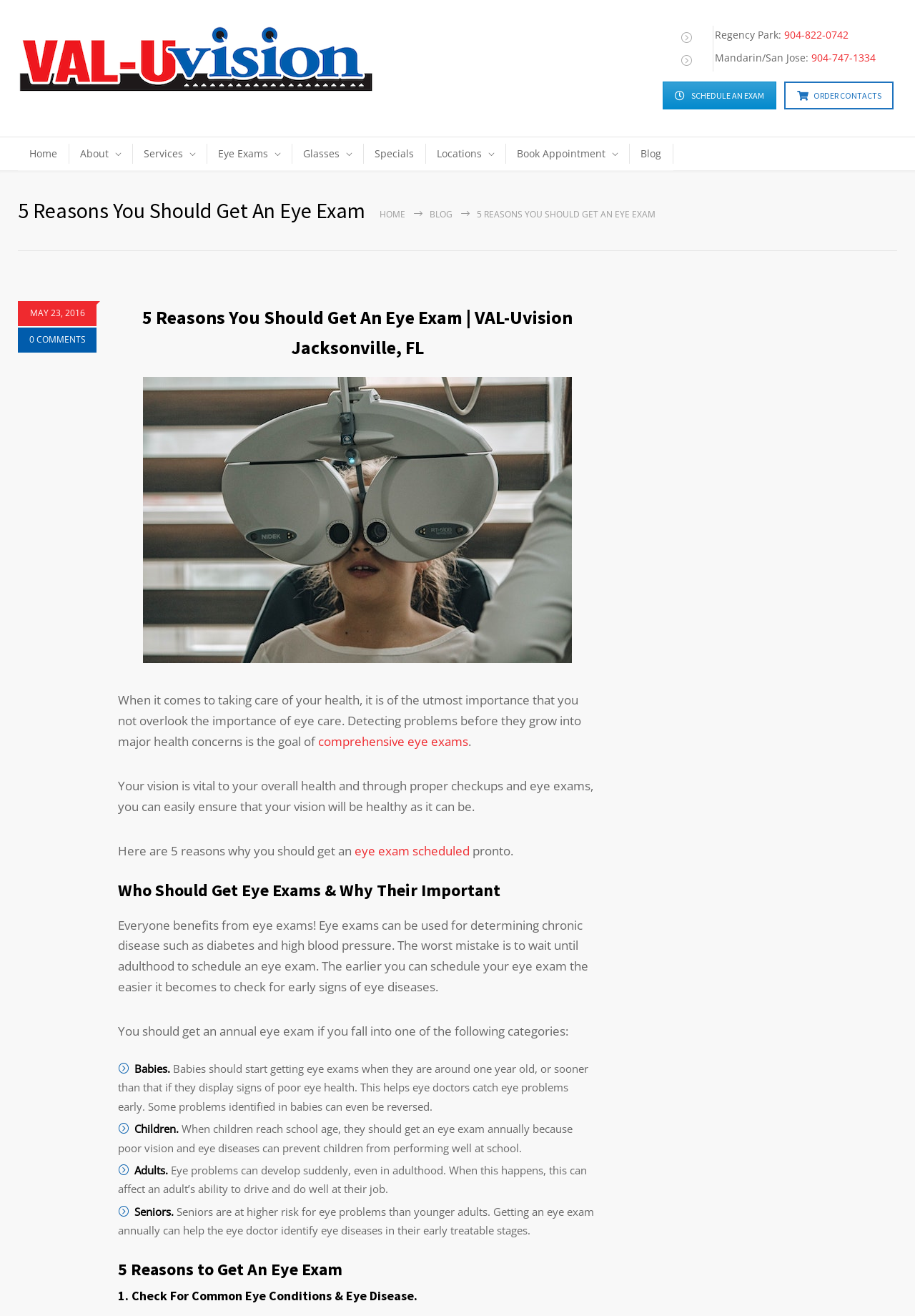Who should get an annual eye exam?
Provide a detailed answer to the question using information from the image.

I found the answer by reading the section of the webpage that lists the categories of people who should get an annual eye exam. The categories include babies, children, adults, and seniors.